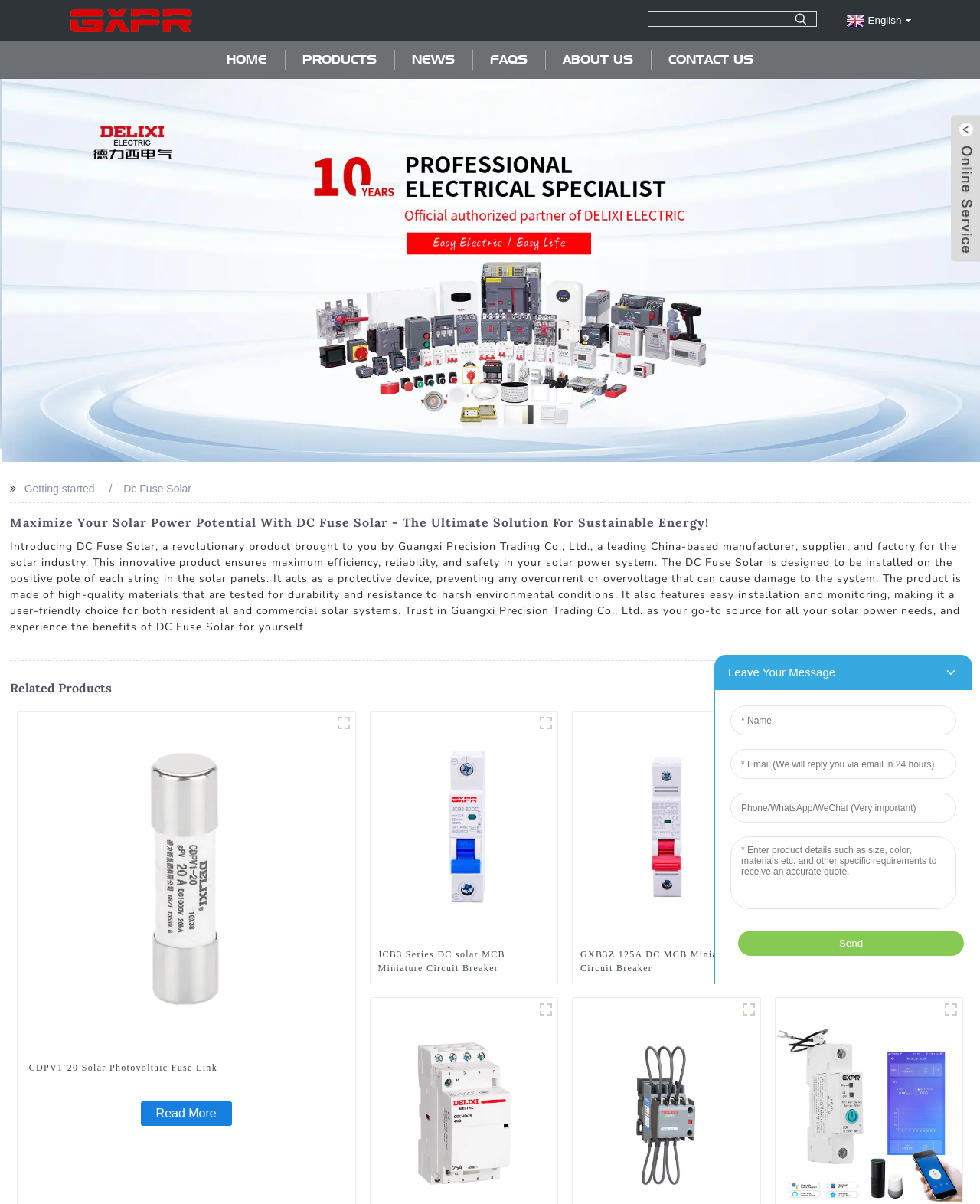Give an in-depth explanation of the webpage layout and content.

This webpage is about a China-based manufacturer, supplier, and factory for DC Fuse Solar products, specifically designed for the solar industry. At the top left corner, there is a logo image and a button next to it. On the top right corner, there are language options, including English. The main navigation menu is located below, with links to HOME, PRODUCTS, NEWS, FAQS, ABOUT US, and CONTACT US.

Below the navigation menu, there is a large banner image that spans the entire width of the page. Following the banner, there is a heading that reads "Maximize Your Solar Power Potential With DC Fuse Solar" and a brief introduction to the product. The introduction explains that DC Fuse Solar is a revolutionary product designed to ensure maximum efficiency, reliability, and safety in solar power systems.

The page then showcases related products, each with an image, a heading, and a brief description. There are four products displayed, including DELIXI Brand Protective fuse for CDPV1-20 solar photovoltaic system, JCB3-80DC_04, IMG_4242, and STB3-125J-Series-RS485-AC-or-DC-Miniature-circuit-breaker. Each product has a "Read More" link below it.

At the bottom of the page, there is an iframe that takes up most of the width. There are also several links to other products or pages, scattered throughout the bottom section of the page.